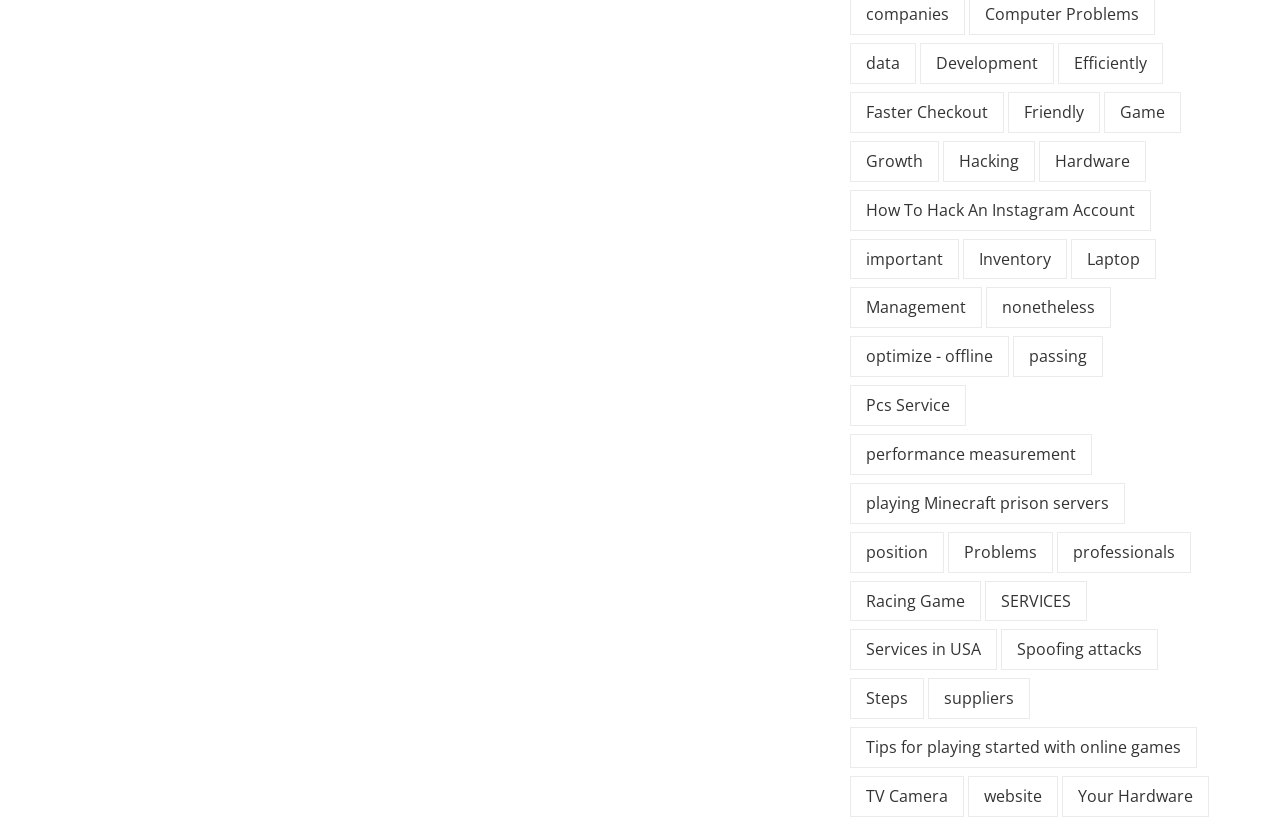What is the category that has the most items?
Refer to the image and respond with a one-word or short-phrase answer.

Development